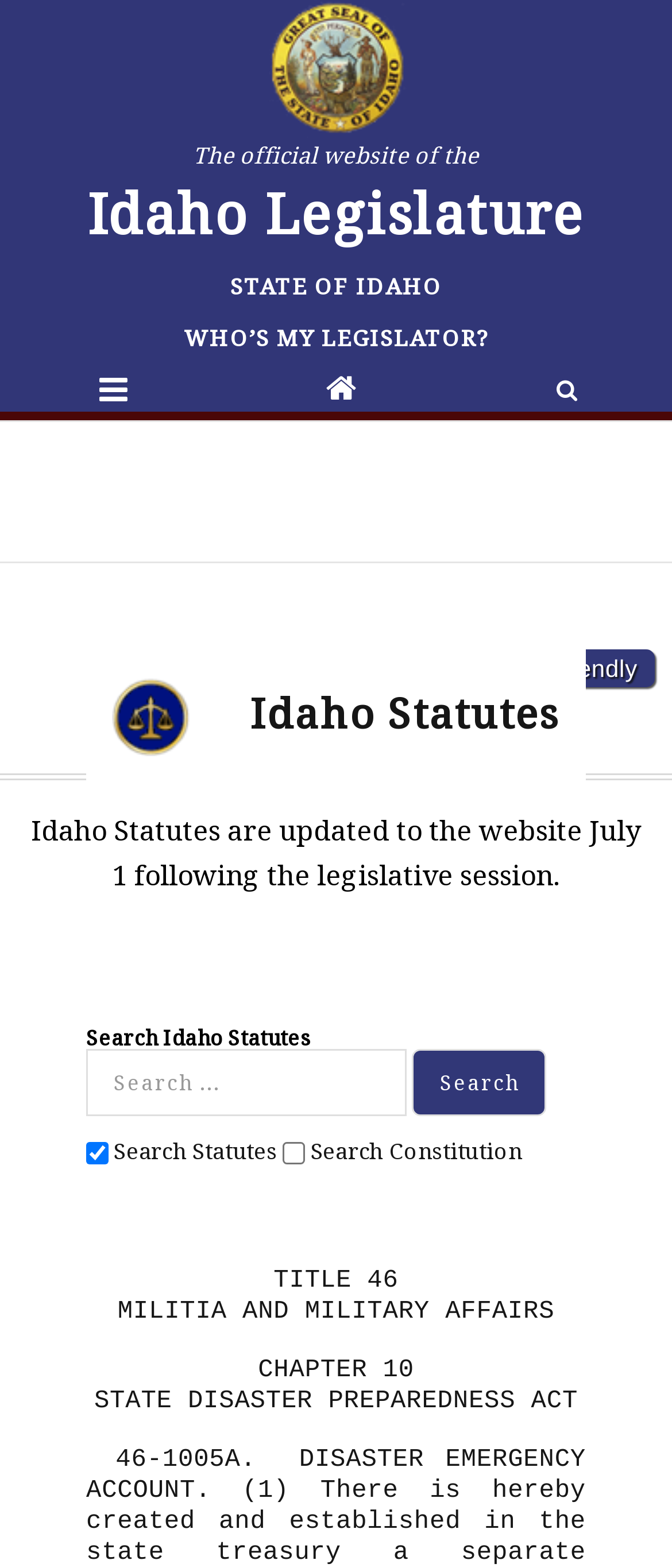Please answer the following question using a single word or phrase: 
What is the title of the current title?

TITLE 46